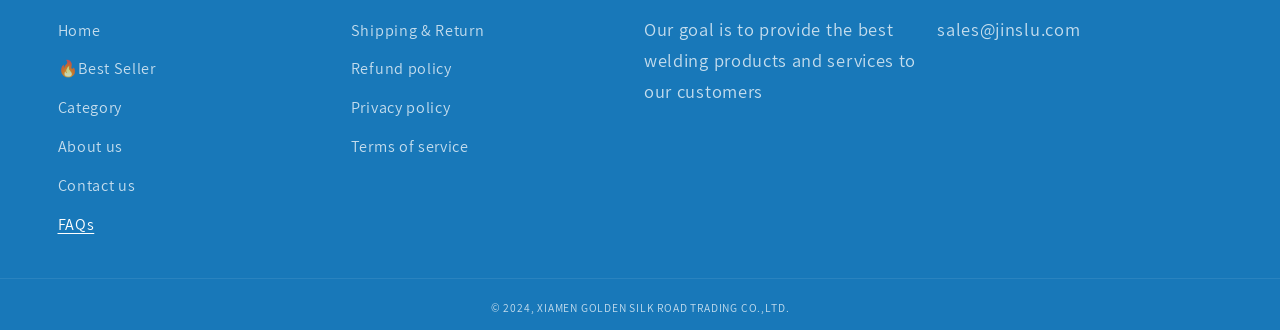Could you find the bounding box coordinates of the clickable area to complete this instruction: "go to home page"?

[0.045, 0.051, 0.078, 0.151]